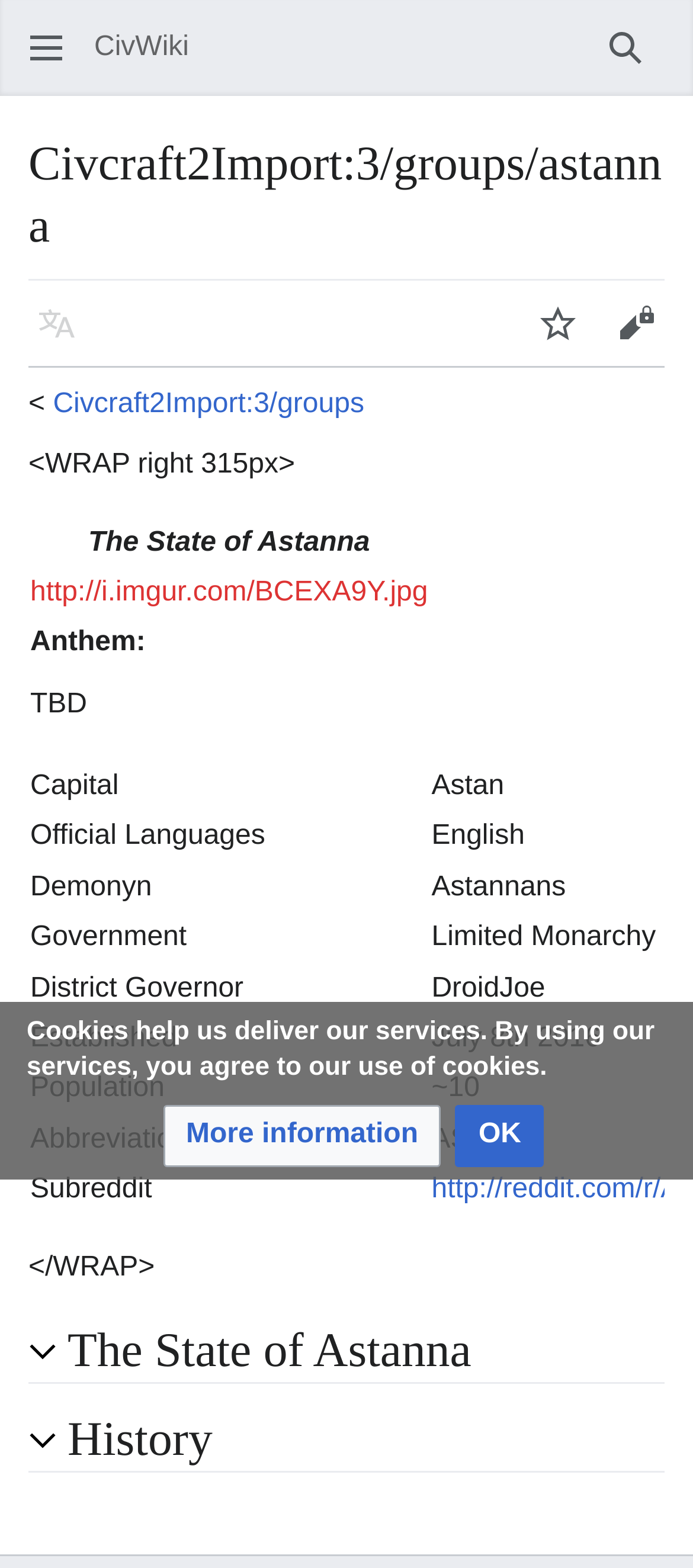Generate a thorough caption that explains the contents of the webpage.

The webpage is about Civcraft2Import:3/groups/astanna, a group page on CivWiki. At the top, there are two buttons: a menu button on the left and a search button on the right. Below them, there is a main section that takes up most of the page. 

In the main section, there is a heading that displays the title "Civcraft2Import:3/groups/astanna". Below the heading, there are three buttons: "Language", "Watch", and "View source", aligned horizontally. 

Next, there is a table with a column header "The State of Astanna". The table has several rows, each containing information about Astanna, such as its anthem, capital, official languages, and more. The first row contains an image, which is a link to http://i.imgur.com/BCEXA9Y.jpg. 

Below the table, there are two headings: "The State of Astanna" and "History". Each heading has a corresponding button that can be expanded to show more content. 

At the bottom of the page, there is a message about cookies, stating that by using the services, users agree to the use of cookies. There are two buttons: "More information" and "OK", allowing users to learn more or accept the terms.